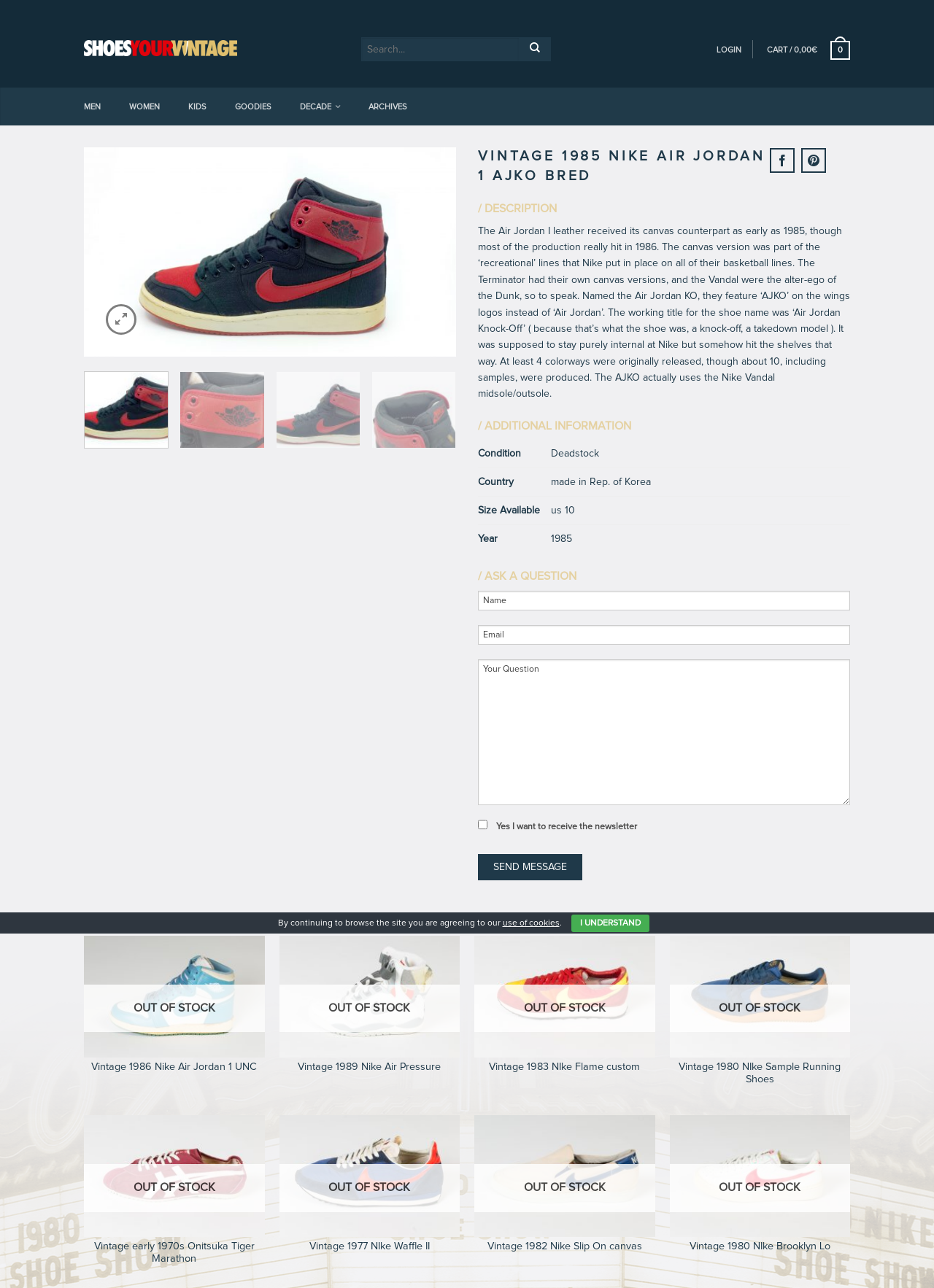Could you indicate the bounding box coordinates of the region to click in order to complete this instruction: "Search for shoes".

[0.387, 0.029, 0.556, 0.047]